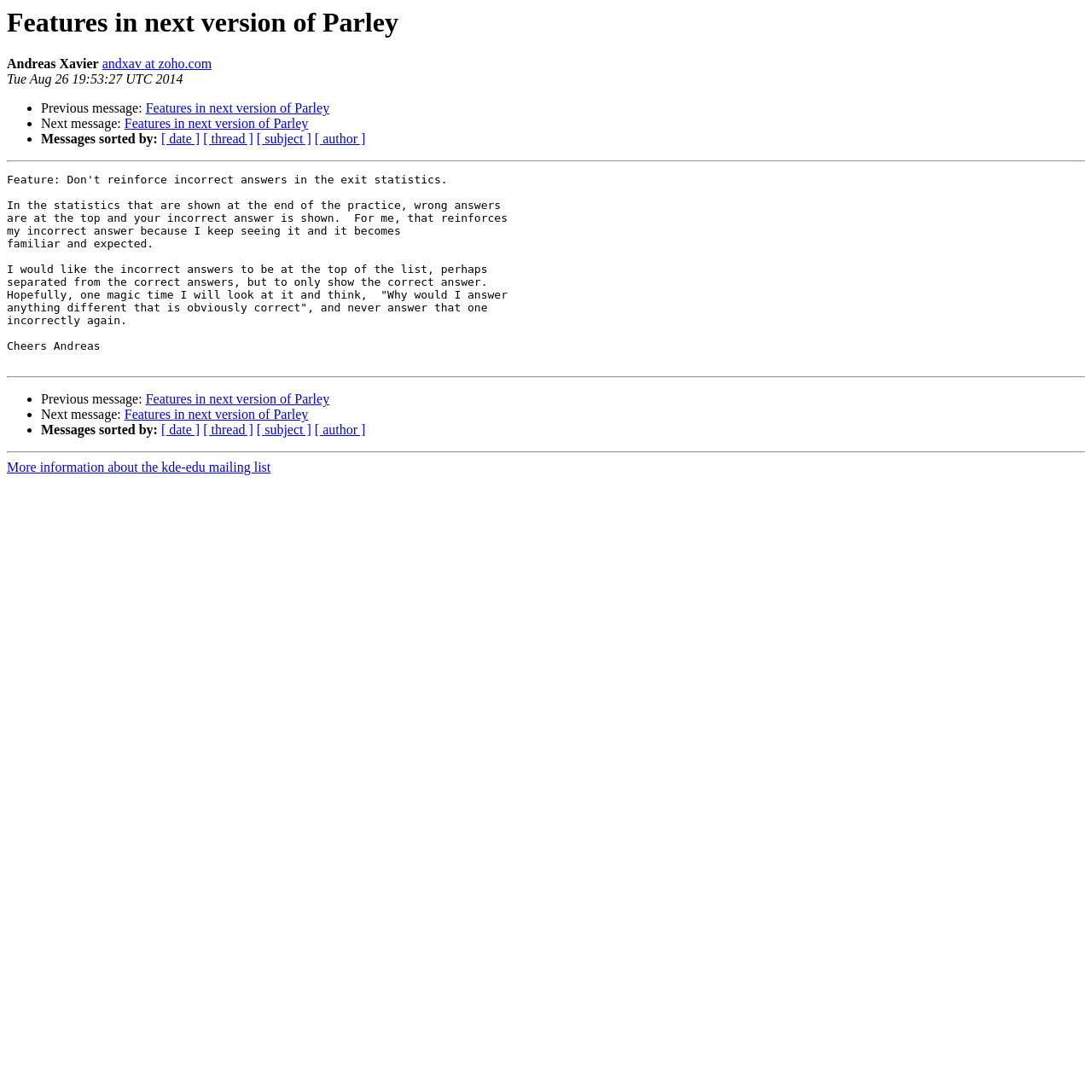What is the author of the message?
Provide a fully detailed and comprehensive answer to the question.

The author of the message can be found in the static text element 'Andreas Xavier' located at [0.006, 0.052, 0.09, 0.065]. This element is a child of the root element and is positioned near the top of the page.